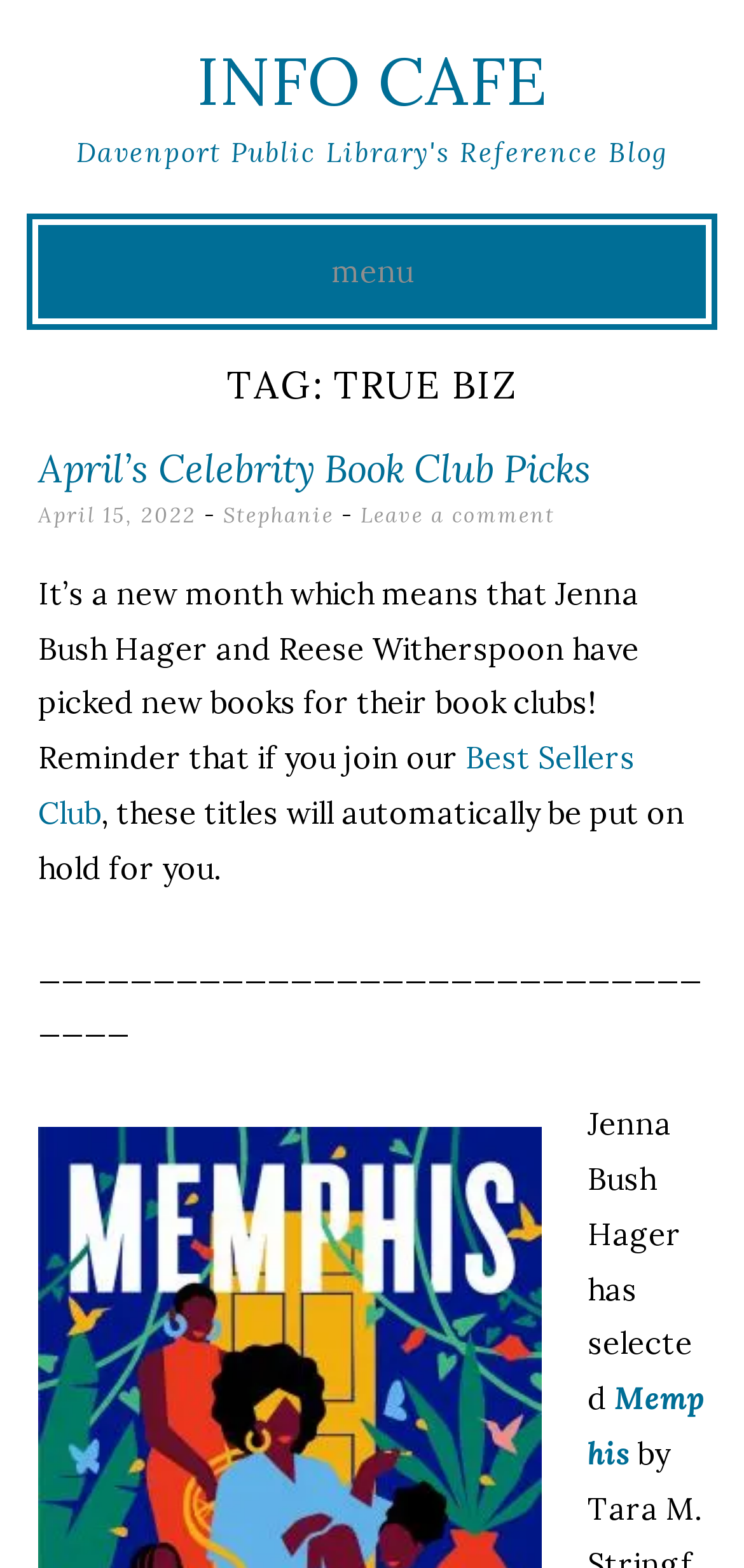Please specify the bounding box coordinates of the area that should be clicked to accomplish the following instruction: "Read April’s Celebrity Book Club Picks". The coordinates should consist of four float numbers between 0 and 1, i.e., [left, top, right, bottom].

[0.051, 0.283, 0.795, 0.314]